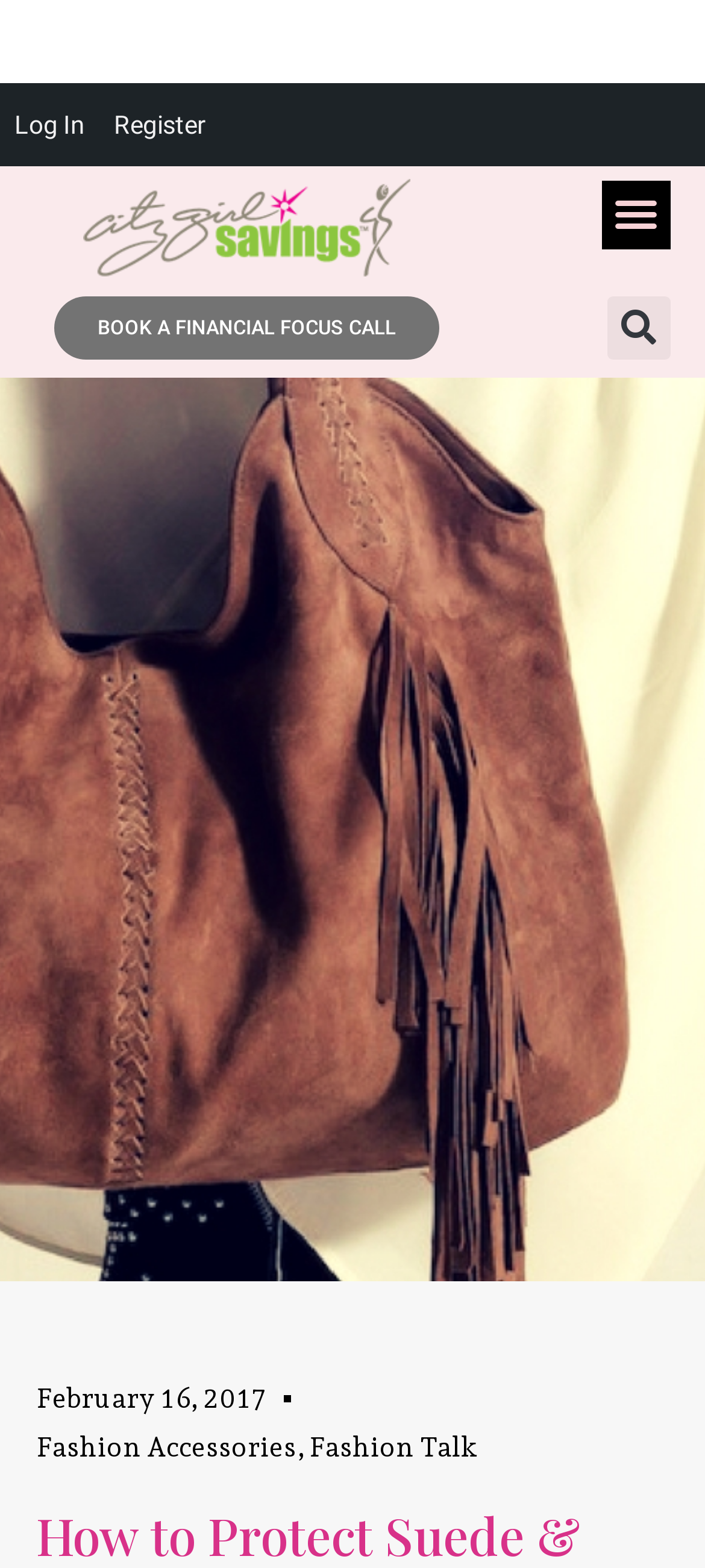Find the bounding box coordinates of the clickable area required to complete the following action: "search for something".

[0.7, 0.188, 0.95, 0.229]